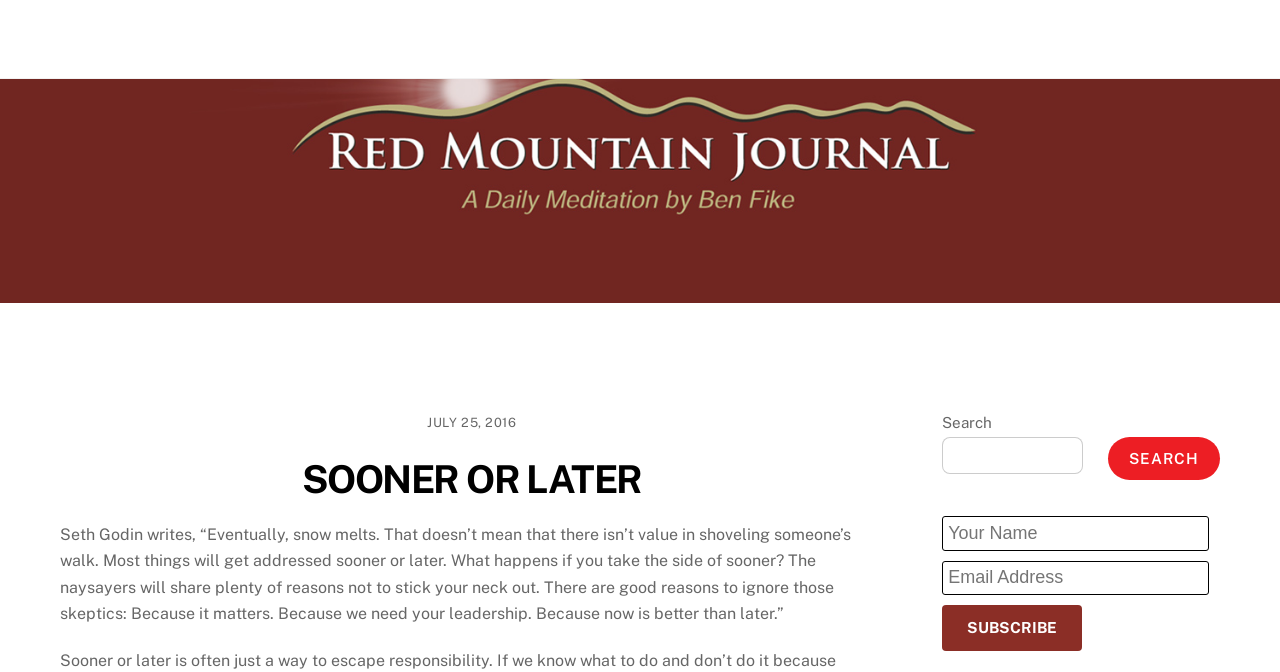Provide a brief response to the question using a single word or phrase: 
What is the title of the article?

SOONER OR LATER